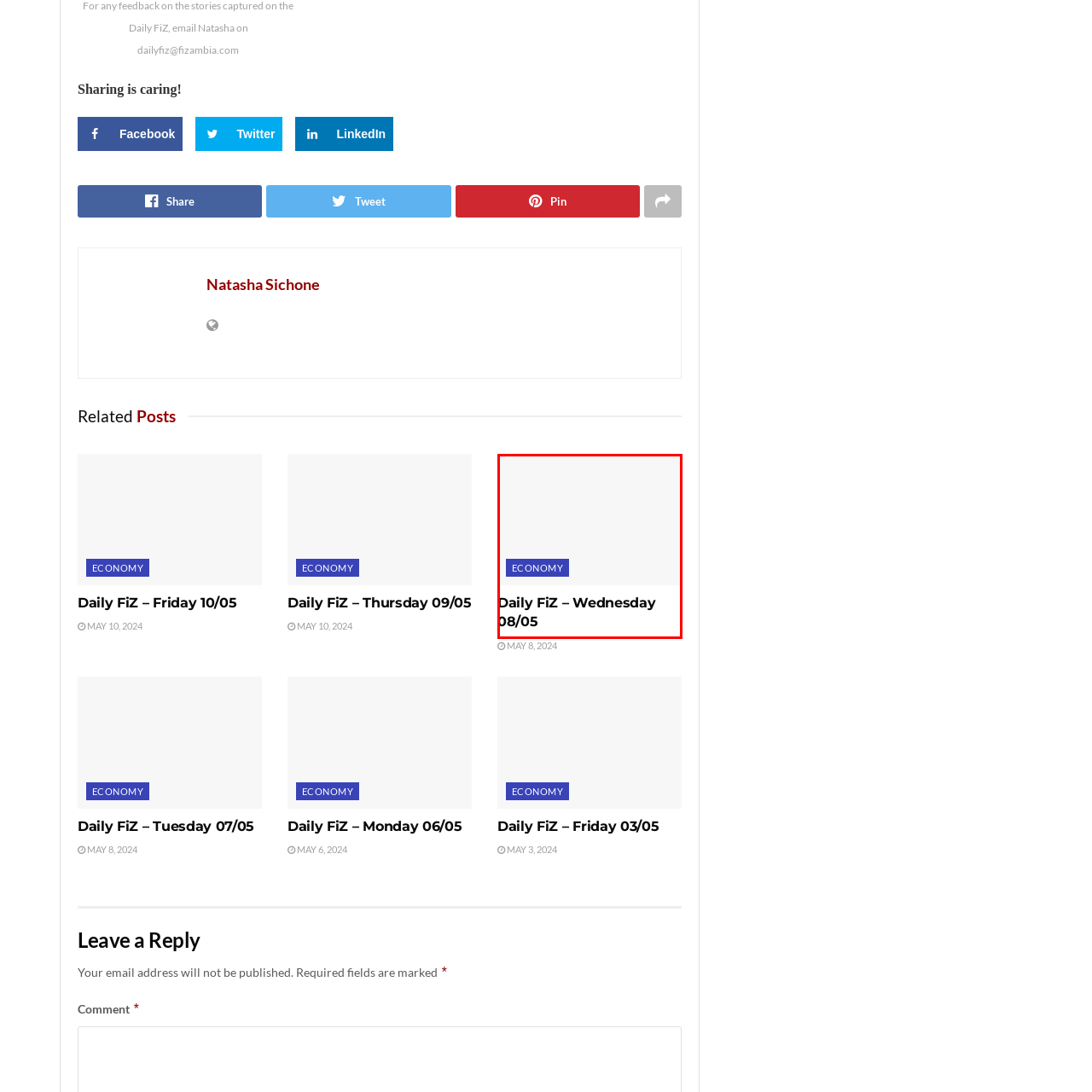Give a thorough and detailed account of the visual content inside the red-framed part of the image.

The image titled "Daily FiZ – Wednesday 08/05" highlights a content category labeled "ECONOMY." It features a bold and prominent heading, which is suitable for a financial or economic article. The clean layout suggests that it is part of a series or recurring feature, indicating that readers can expect updated insights or summaries related to economic news on this date. The design element of a colored box surrounding the "ECONOMY" label adds visual emphasis, guiding the viewer's attention to this specific area of focus in the content.